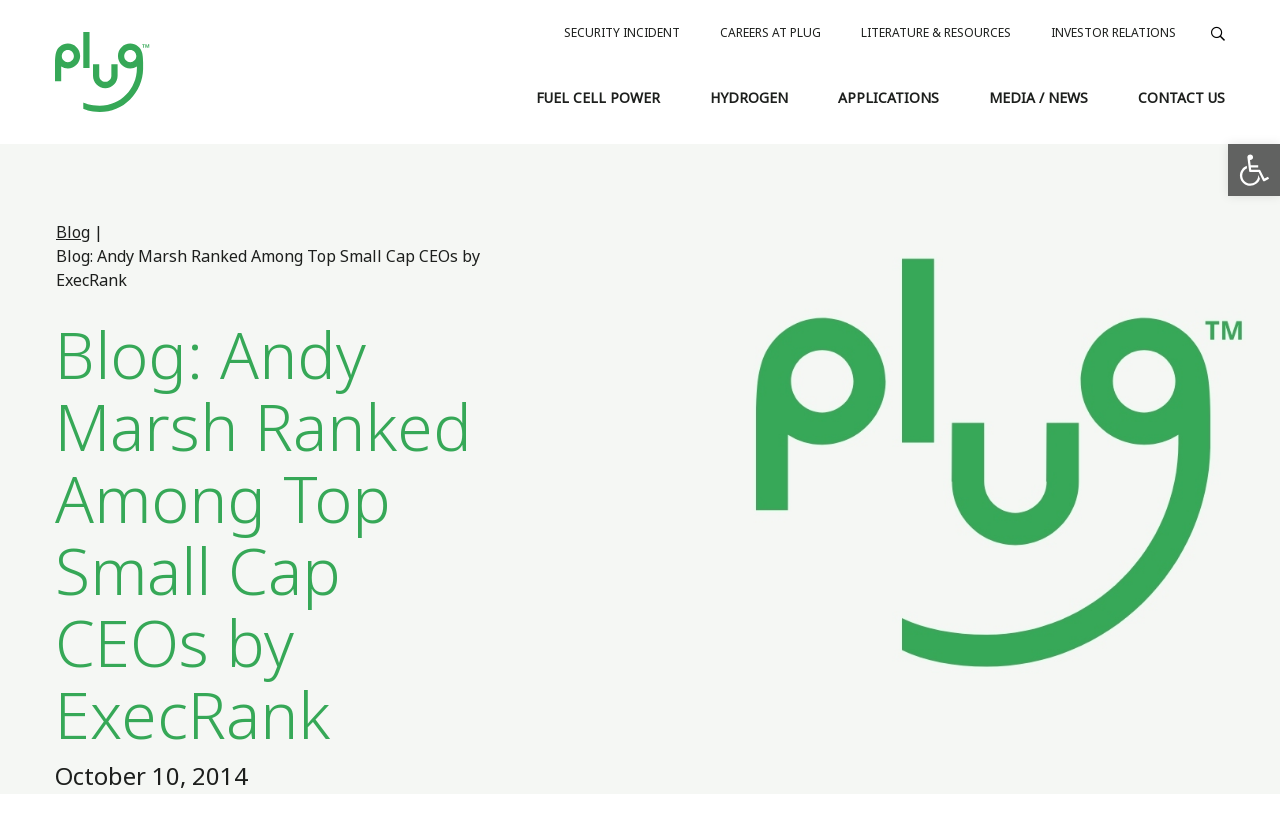Determine the coordinates of the bounding box for the clickable area needed to execute this instruction: "Read the blog post".

[0.043, 0.393, 0.393, 0.924]